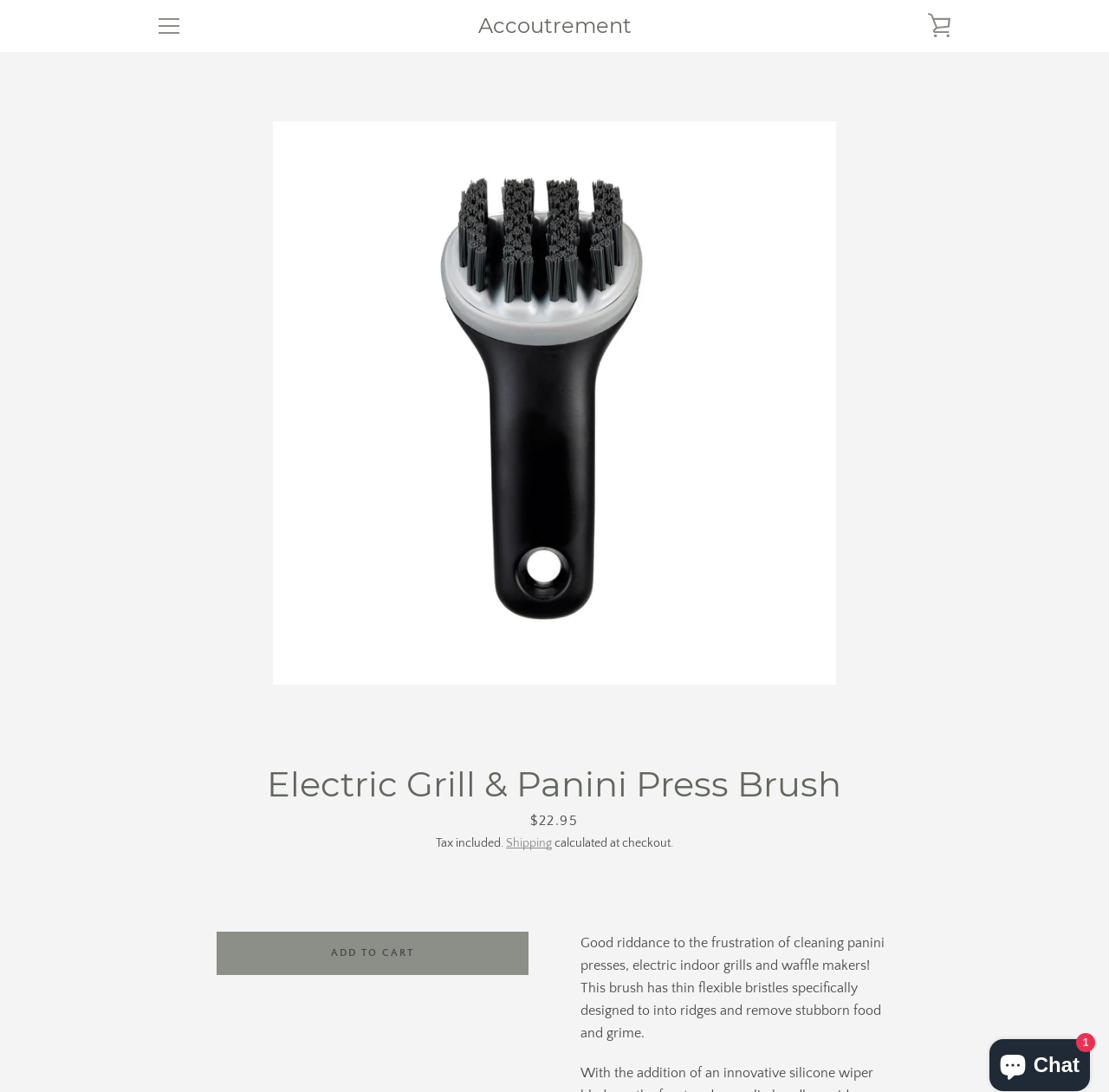What is the text of the webpage's headline?

Electric Grill & Panini Press Brush